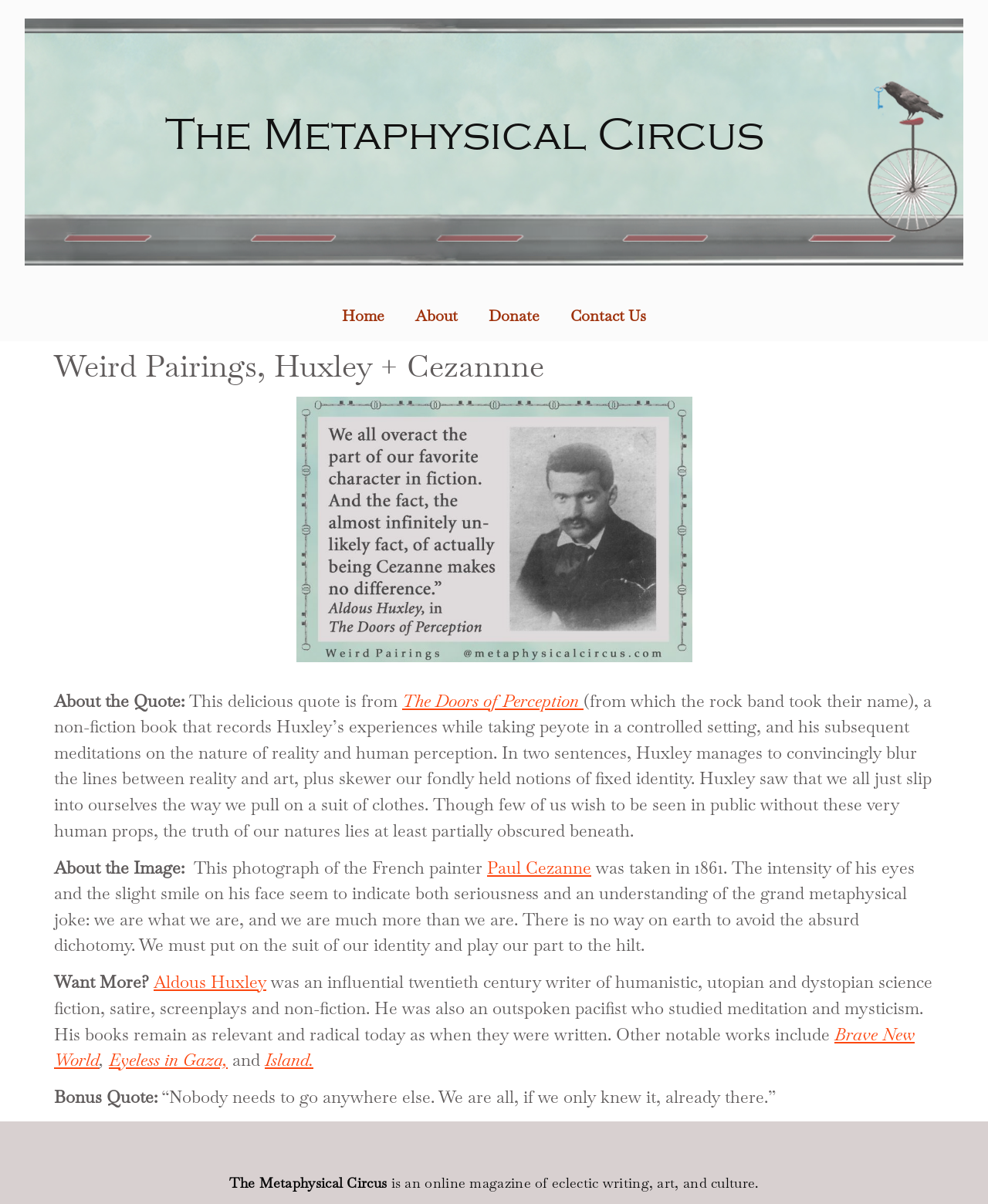What is the main heading of this webpage? Please extract and provide it.

Weird Pairings, Huxley + Cezannne